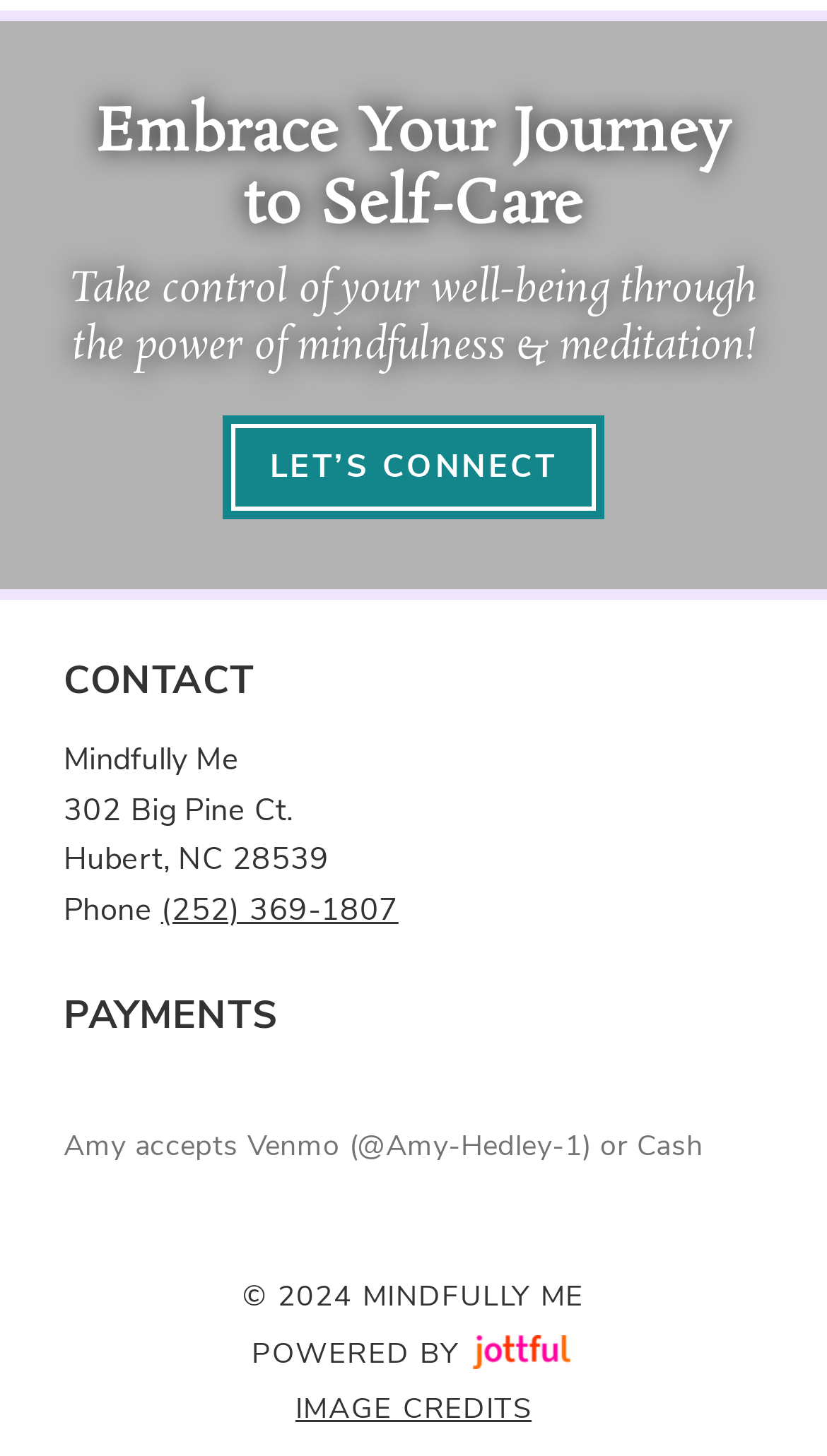Please analyze the image and give a detailed answer to the question:
What is the purpose of the 'LET’S CONNECT' button?

The 'LET’S CONNECT' button is likely a call-to-action to connect with Mindfully Me, possibly to inquire about services or to get in touch with the person behind Mindfully Me.